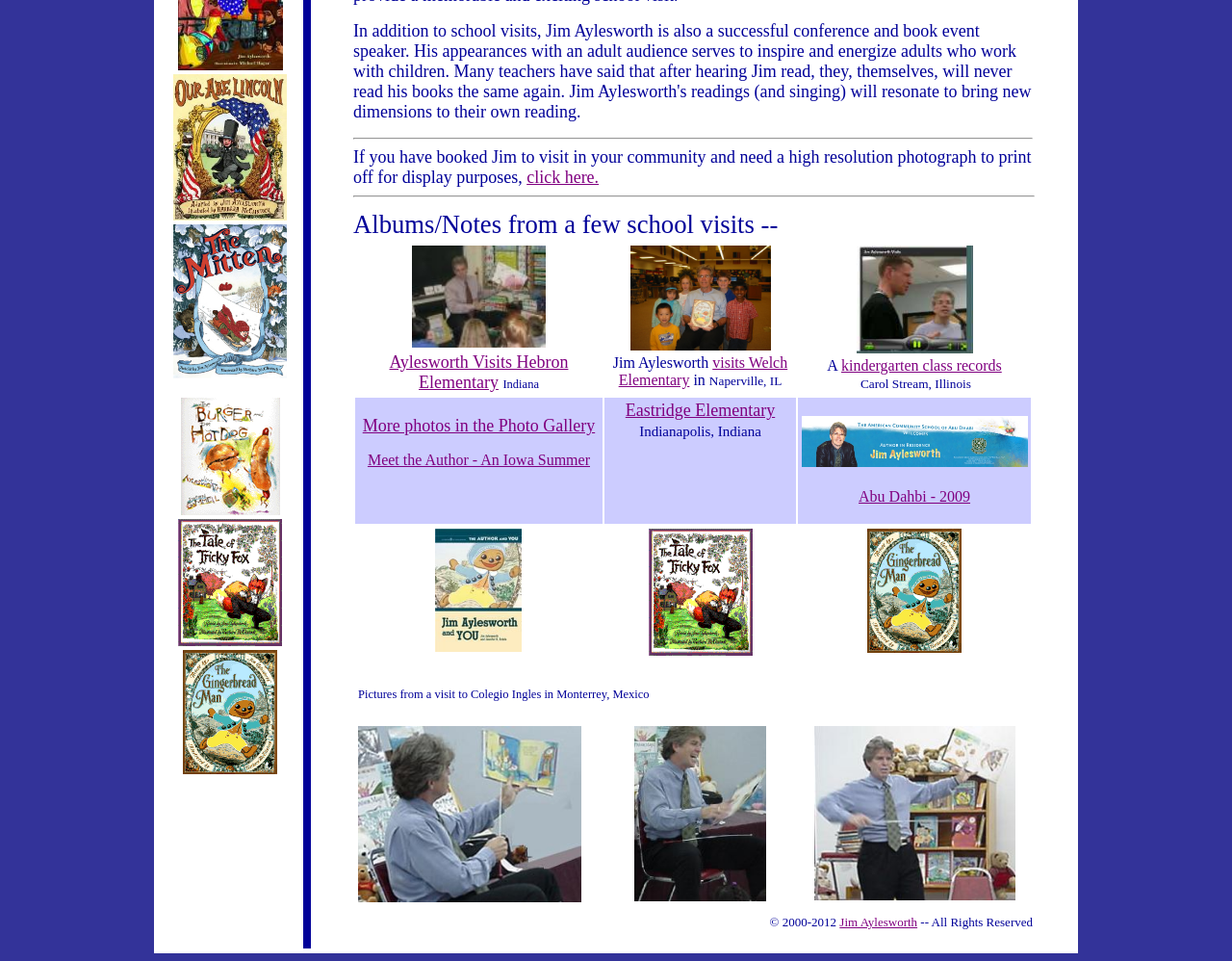Bounding box coordinates are specified in the format (top-left x, top-left y, bottom-right x, bottom-right y). All values are floating point numbers bounded between 0 and 1. Please provide the bounding box coordinate of the region this sentence describes: visits Welch Elementary

[0.502, 0.369, 0.639, 0.404]